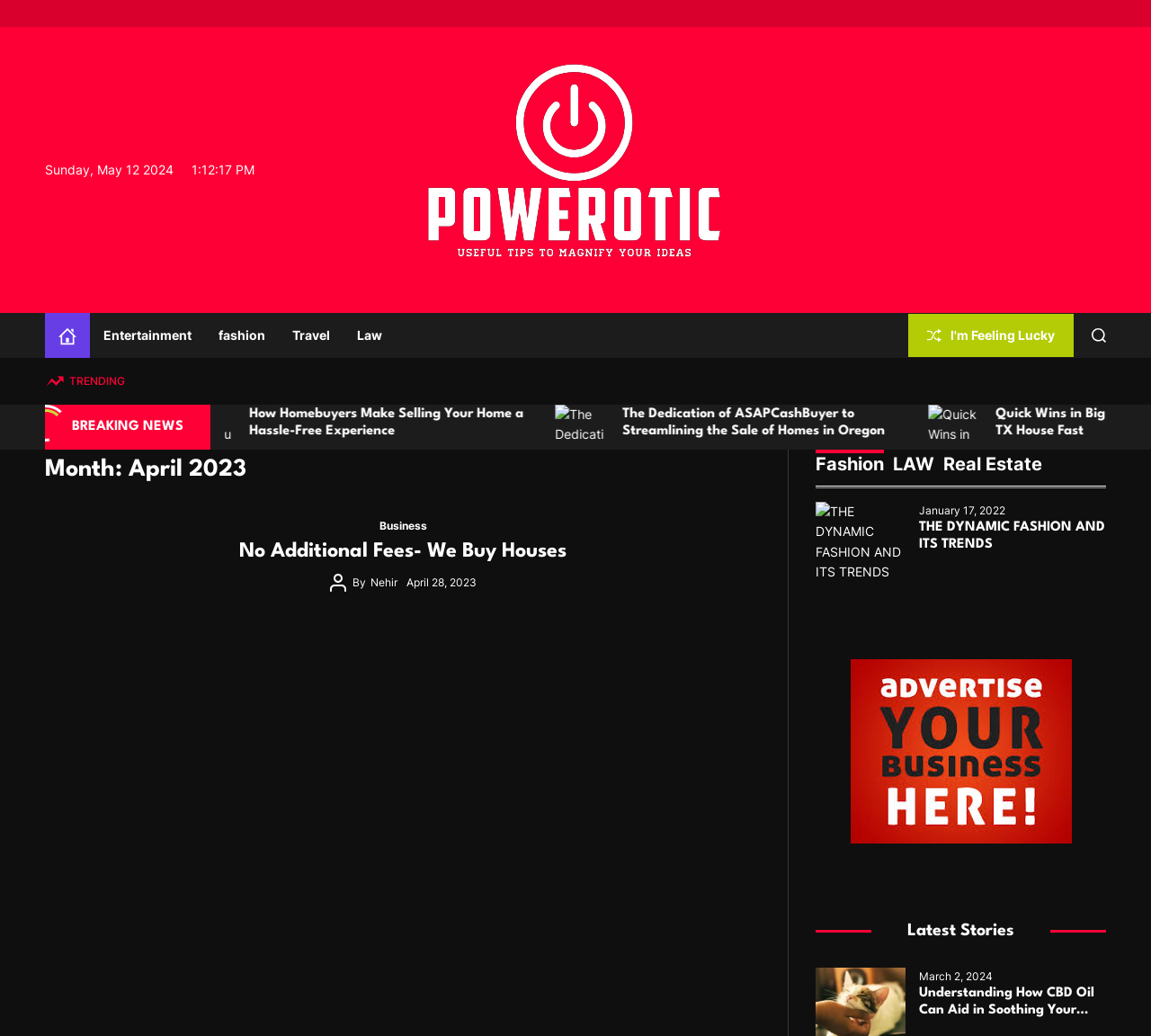Identify the bounding box coordinates of the HTML element based on this description: "Clients".

None